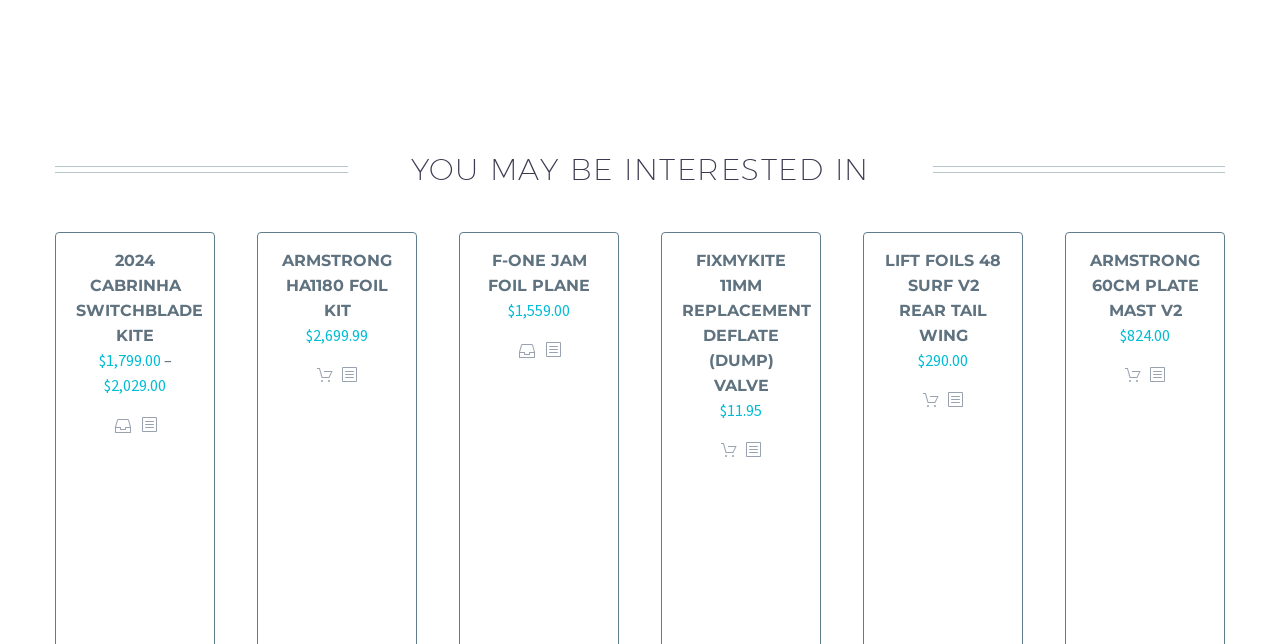Locate the coordinates of the bounding box for the clickable region that fulfills this instruction: "Add Armstrong HA1180 Foil Kit to cart".

[0.248, 0.564, 0.26, 0.603]